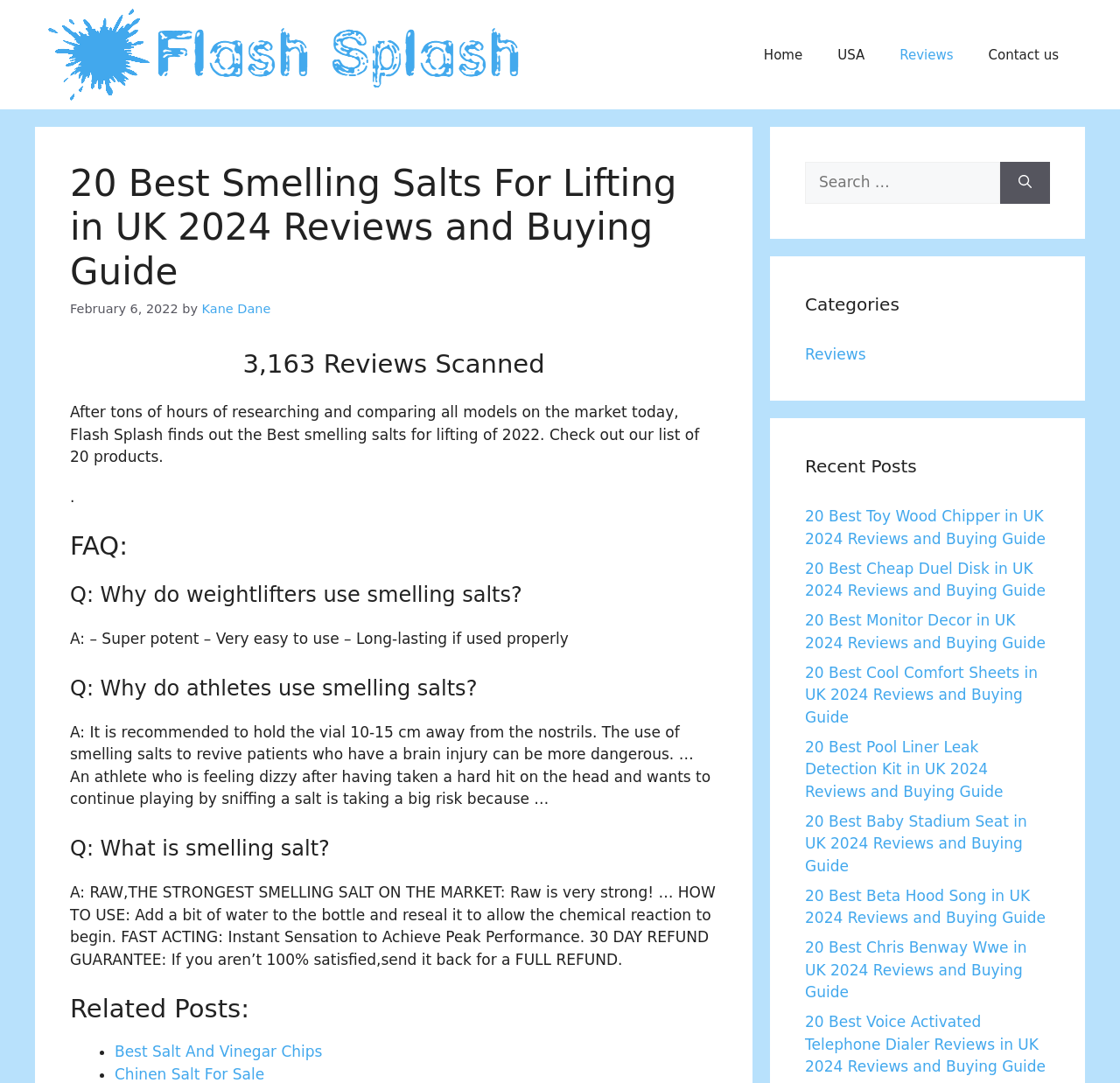How many related posts are listed on this webpage?
Examine the image and provide an in-depth answer to the question.

I found the answer by counting the number of links listed under the heading 'Related Posts'. There are 9 links listed, each corresponding to a related post.